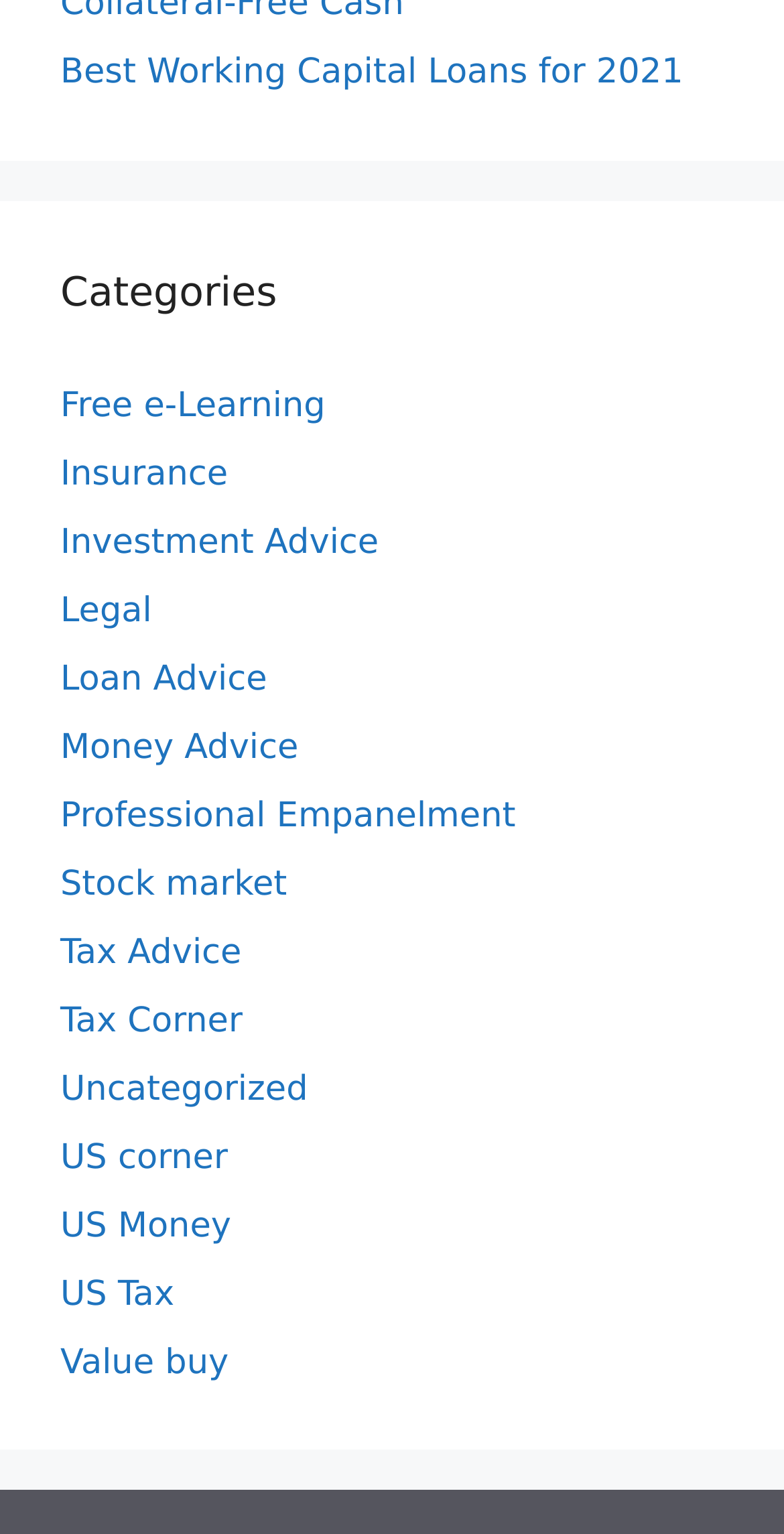Can you identify the bounding box coordinates of the clickable region needed to carry out this instruction: 'Share on Facebook'? The coordinates should be four float numbers within the range of 0 to 1, stated as [left, top, right, bottom].

None